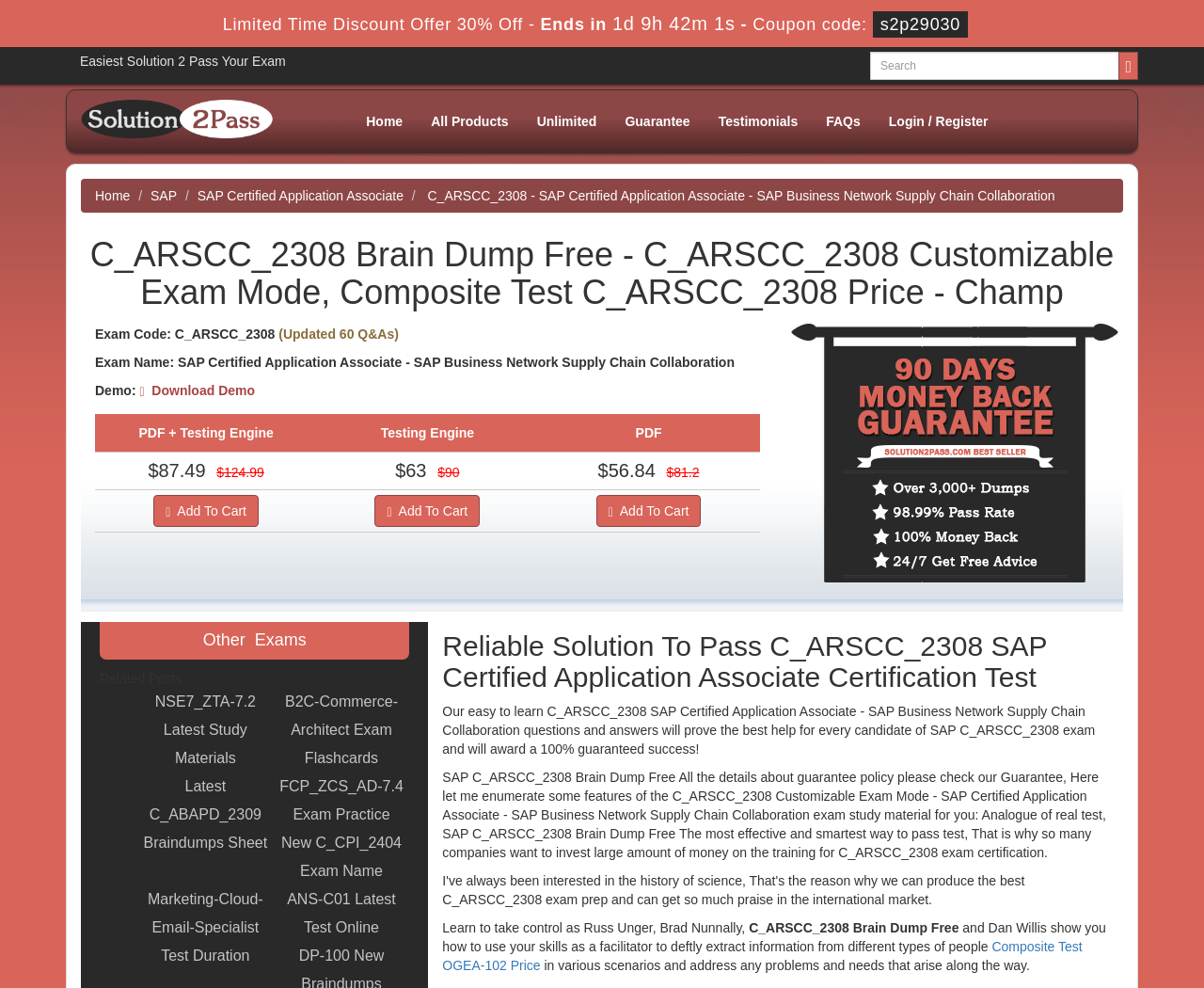Could you highlight the region that needs to be clicked to execute the instruction: "Click on 'Drive BC'"?

None